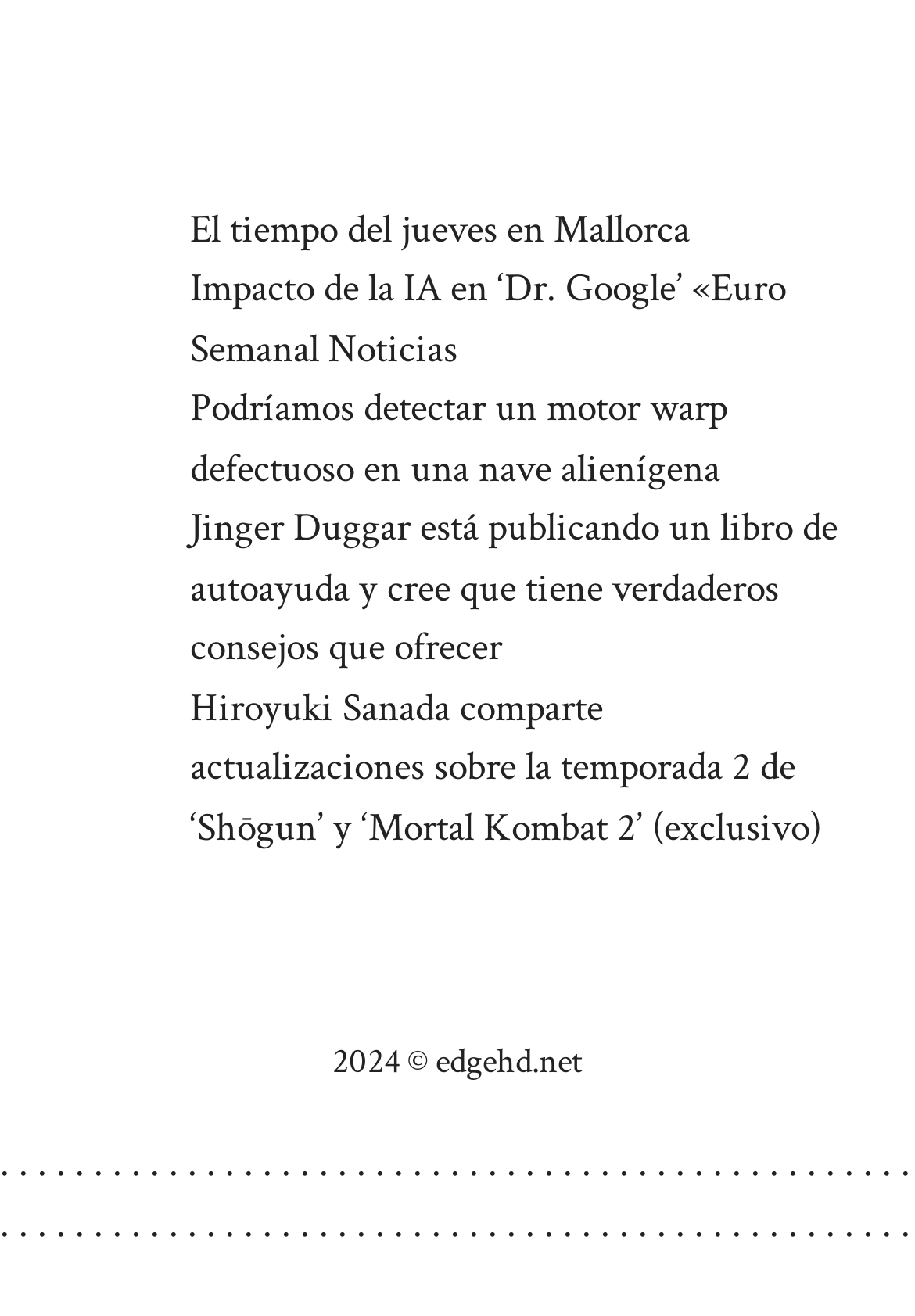Please identify the coordinates of the bounding box that should be clicked to fulfill this instruction: "View the news about 'Jinger Duggar está publicando un libro de autoayuda y cree que tiene verdaderos consejos que ofrecer'".

[0.208, 0.382, 0.915, 0.512]